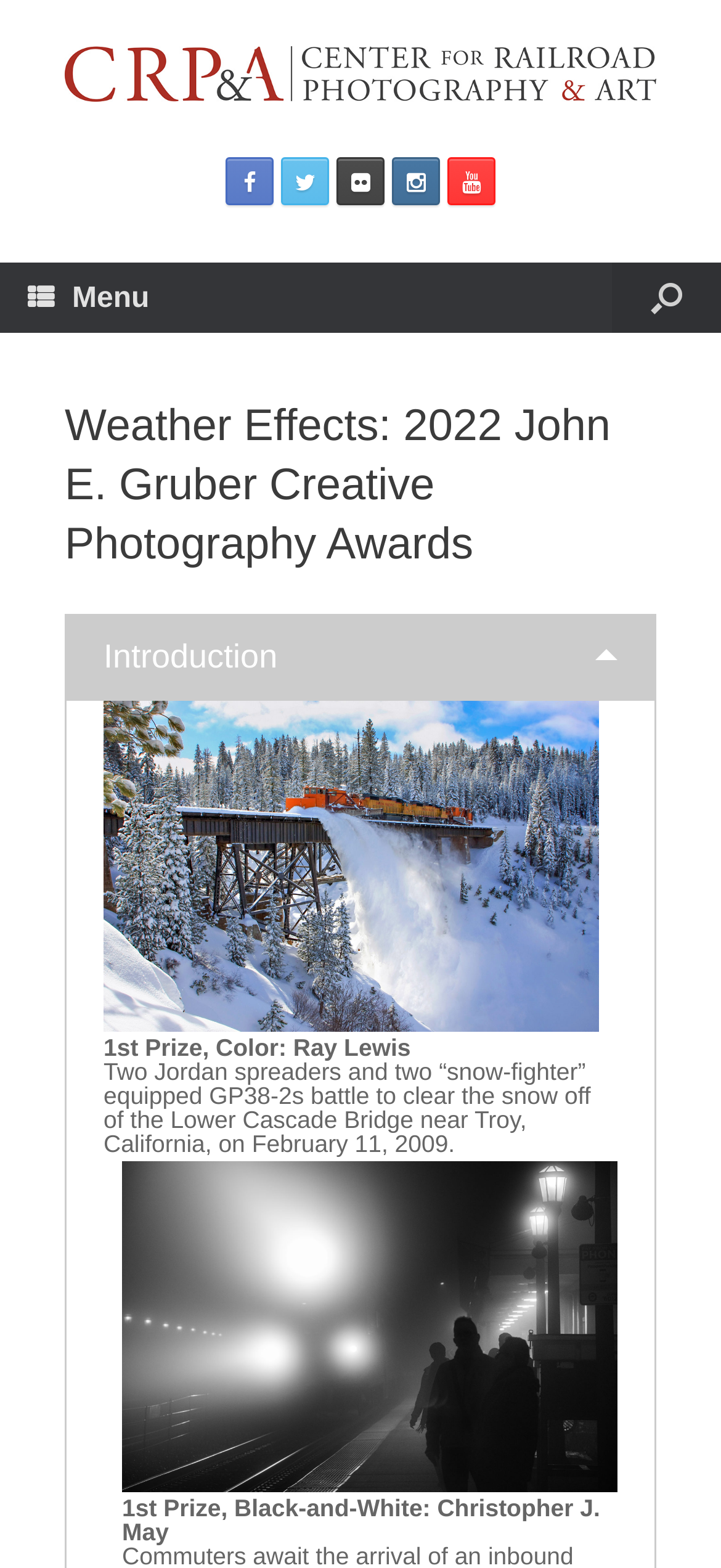Refer to the image and offer a detailed explanation in response to the question: What is the date of the photo taken by Ray Lewis?

I found the date of the photo taken by Ray Lewis by reading the description of the photo. According to the description, the photo was taken on February 11, 2009.